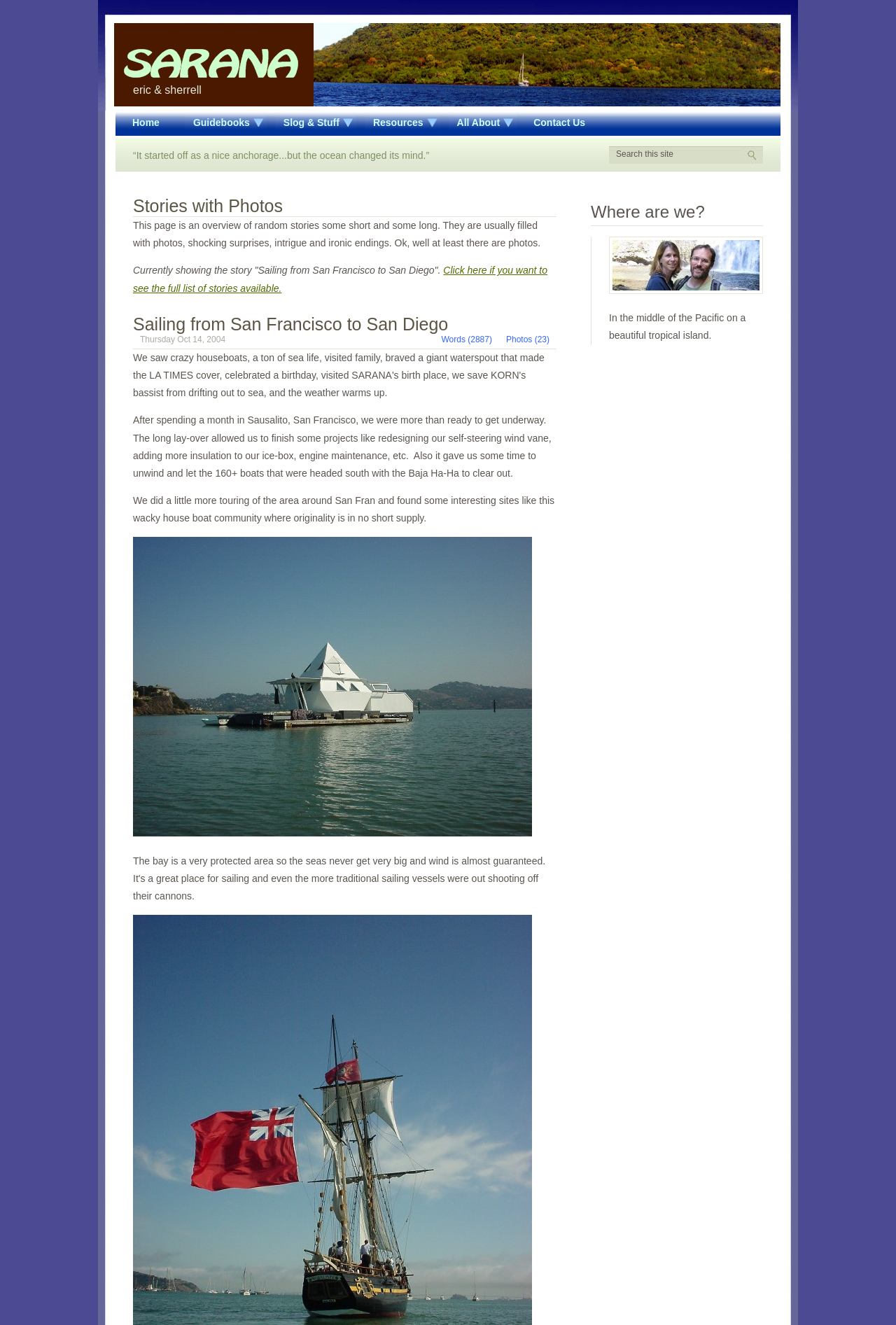Select the bounding box coordinates of the element I need to click to carry out the following instruction: "Go to 'HOME' page".

None